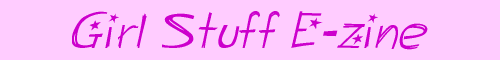What is the title of this issue of the e-zine?
Look at the screenshot and respond with one word or a short phrase.

Picnic Fun